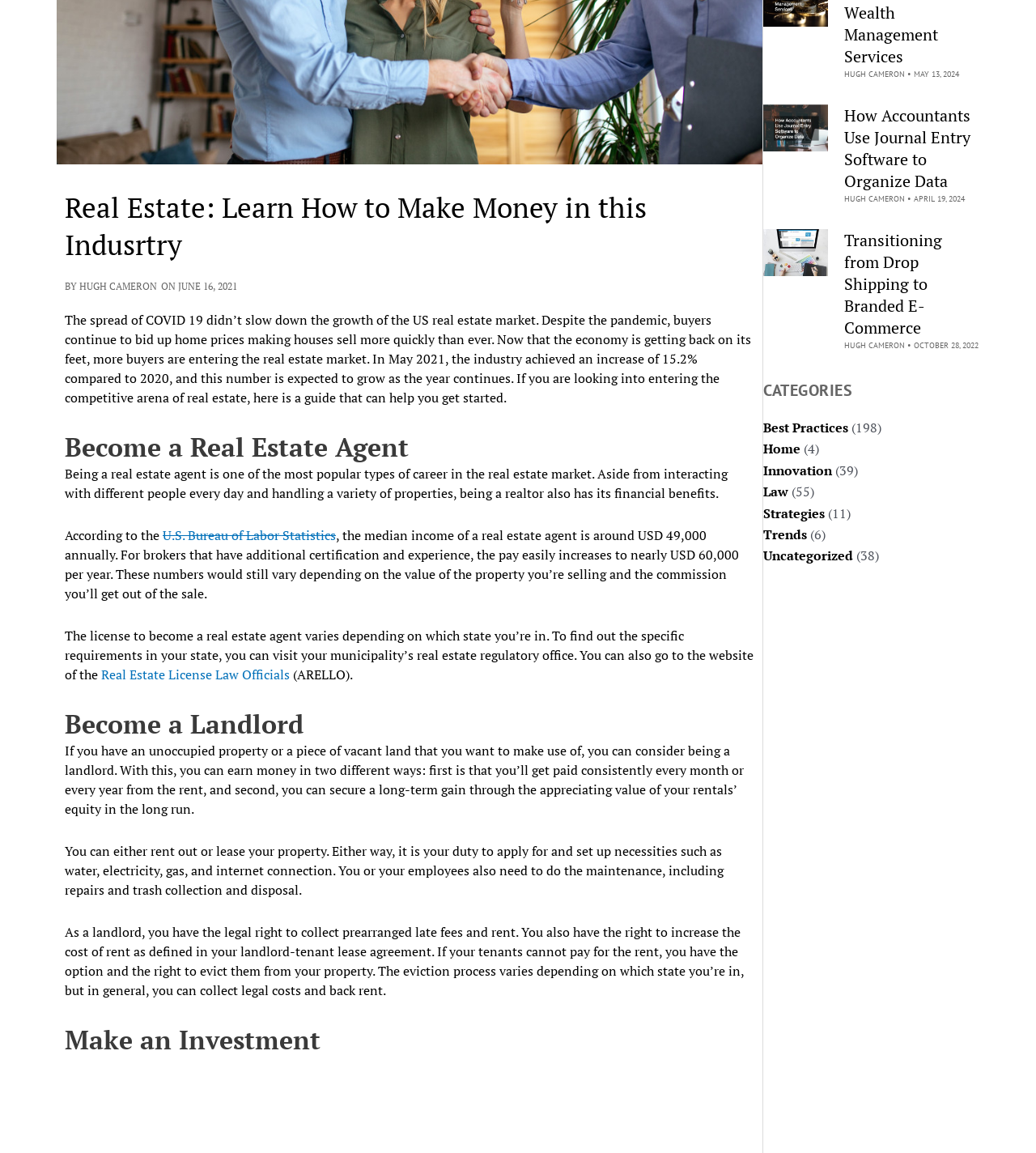Bounding box coordinates should be provided in the format (top-left x, top-left y, bottom-right x, bottom-right y) with all values between 0 and 1. Identify the bounding box for this UI element: U.S. Bureau of Labor Statistics

[0.157, 0.456, 0.324, 0.472]